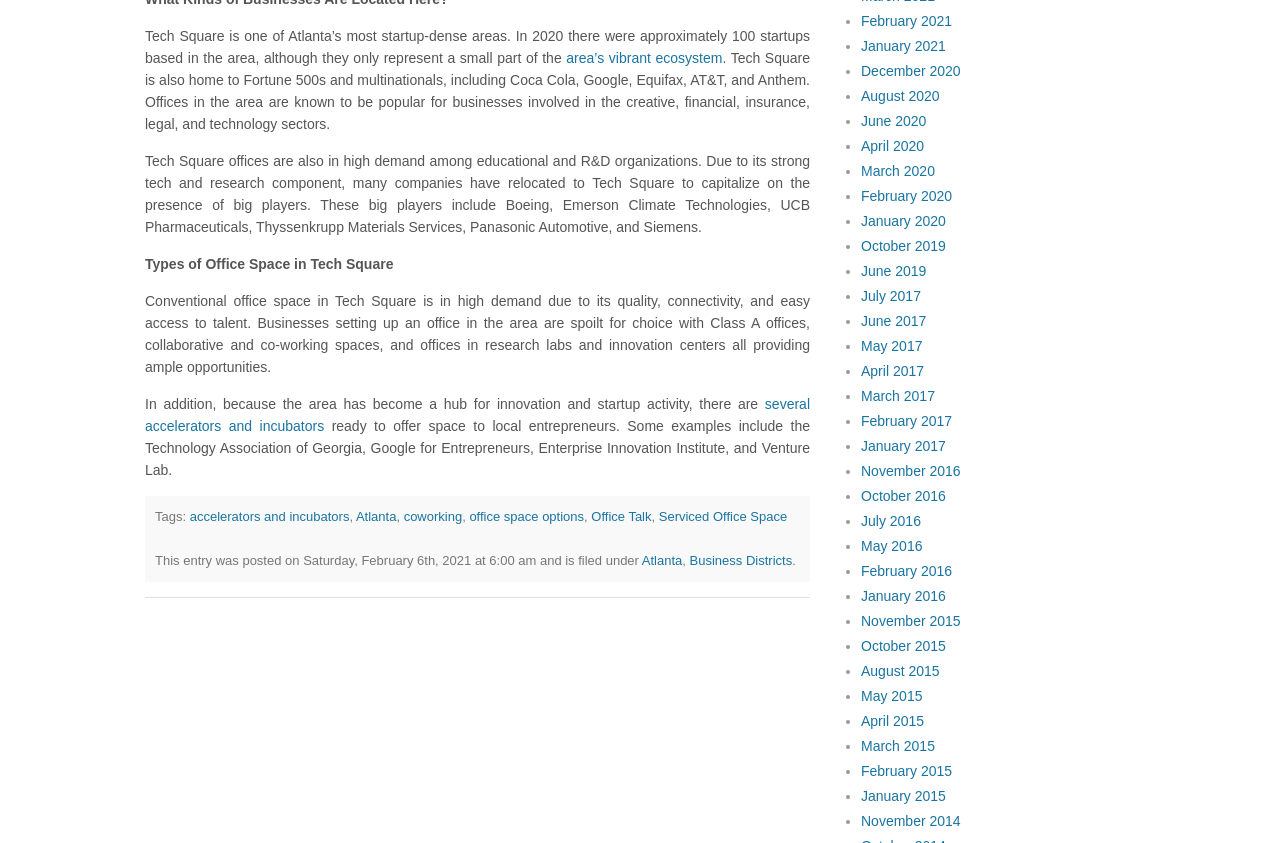Please identify the bounding box coordinates of the element I should click to complete this instruction: 'Learn about 'Office Talk''. The coordinates should be given as four float numbers between 0 and 1, like this: [left, top, right, bottom].

[0.462, 0.604, 0.509, 0.622]